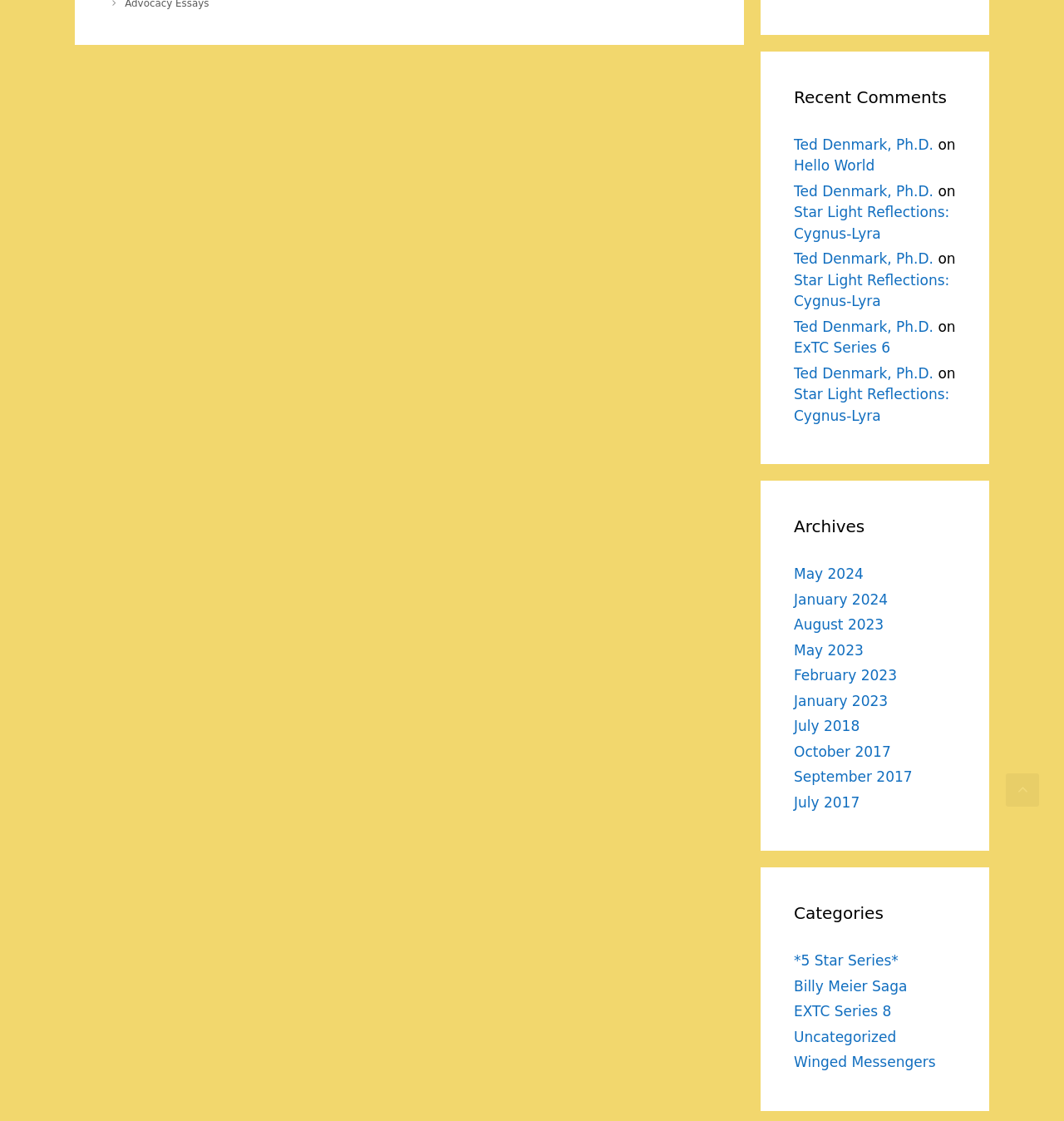Who is the author of the blog post 'Star Light Reflections: Cygnus-Lyra'?
We need a detailed and meticulous answer to the question.

The author of the blog post 'Star Light Reflections: Cygnus-Lyra' is identified by the link element with the text 'Ted Denmark, Ph.D.', which is located next to the post title with a bounding box coordinate of [0.746, 0.163, 0.877, 0.178].